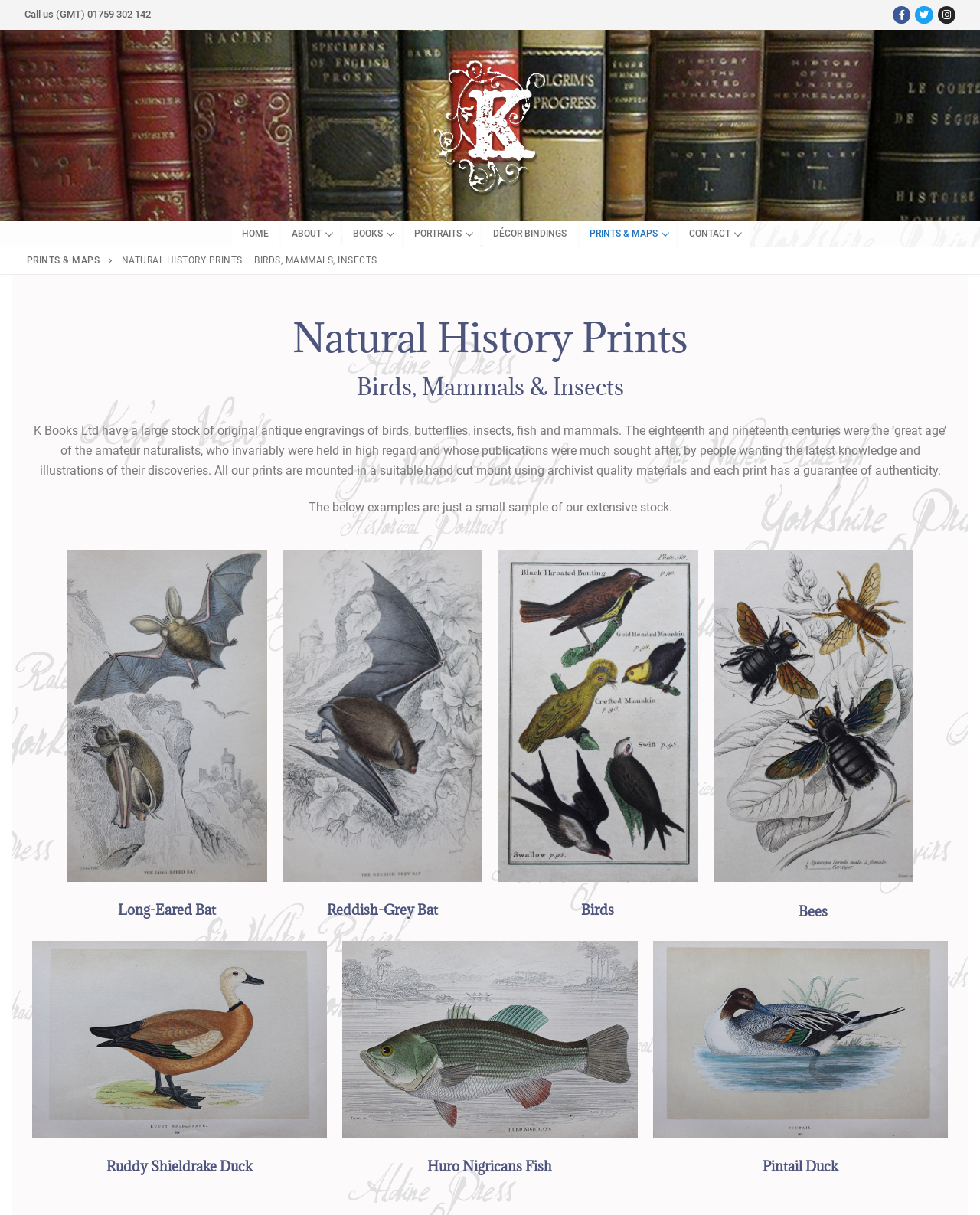Give a short answer using one word or phrase for the question:
How many navigation links are there?

7